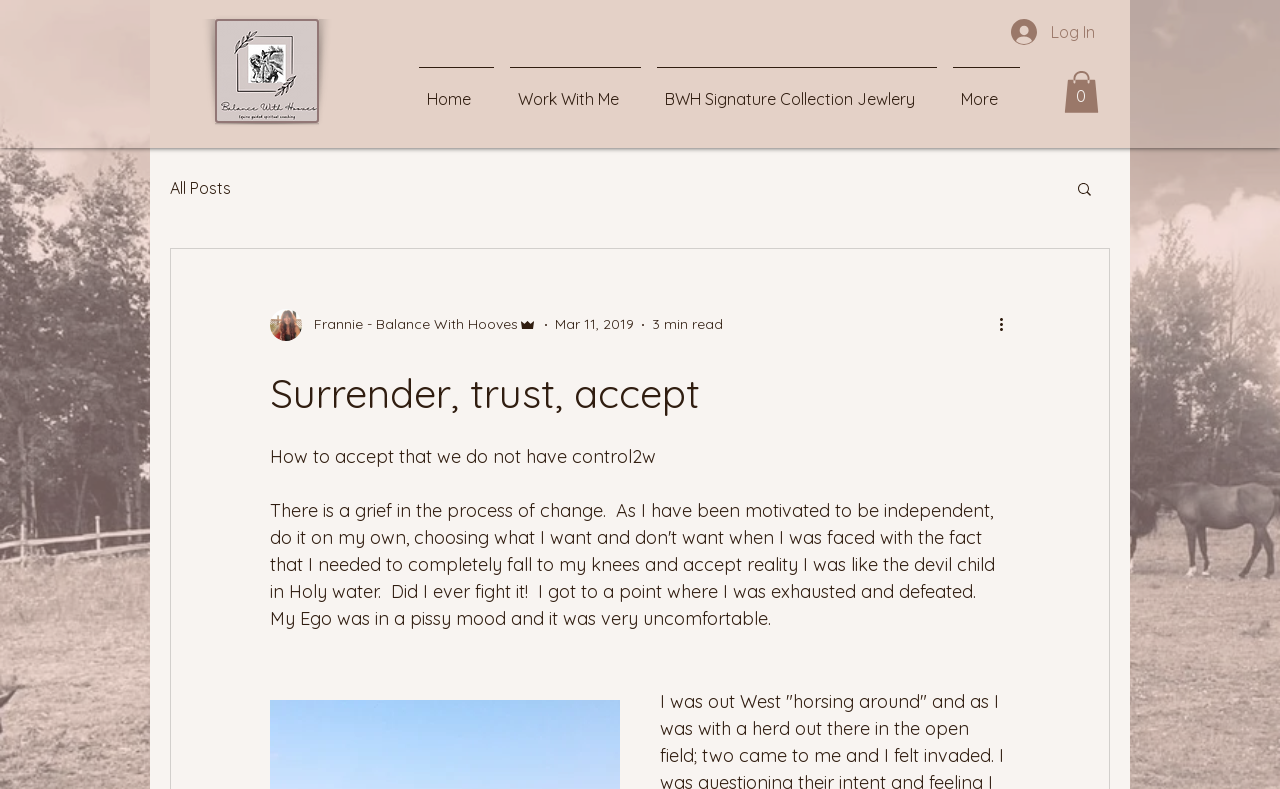What is the estimated reading time of the blog post?
Refer to the image and respond with a one-word or short-phrase answer.

3 min